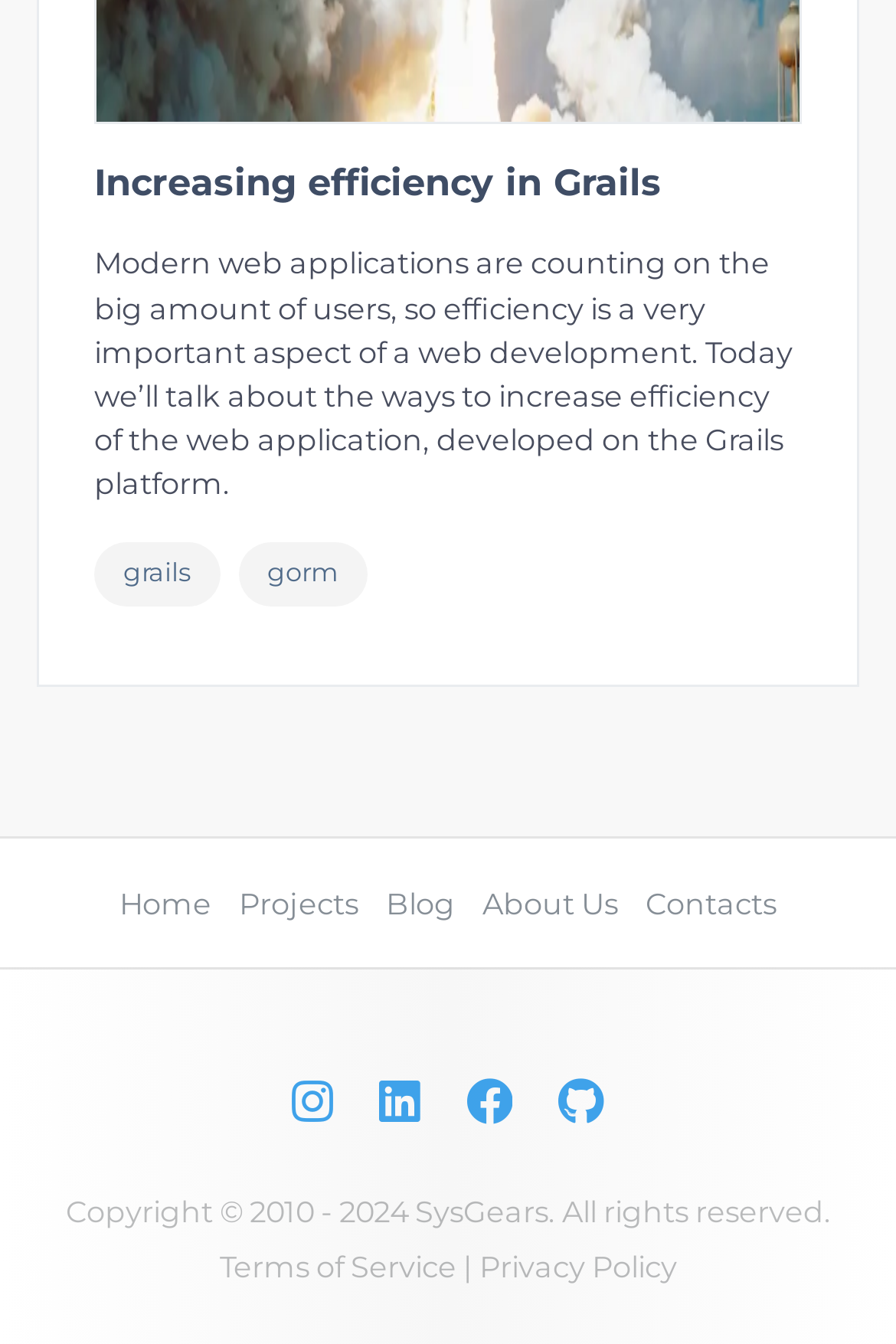Find the bounding box coordinates of the UI element according to this description: "title="Southern Infrastructure And Hire Home"".

None